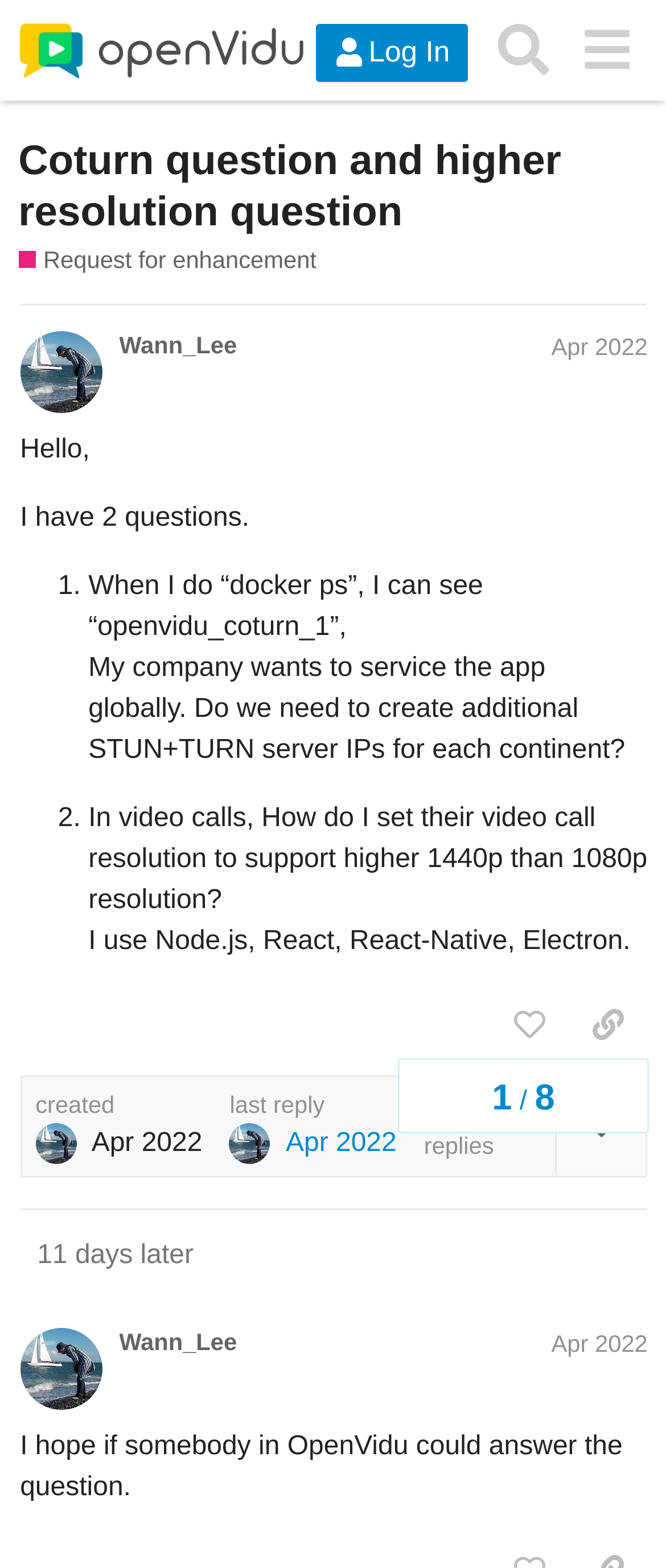Pinpoint the bounding box coordinates of the element to be clicked to execute the instruction: "View the post by Wann_Lee".

[0.03, 0.194, 0.973, 0.771]